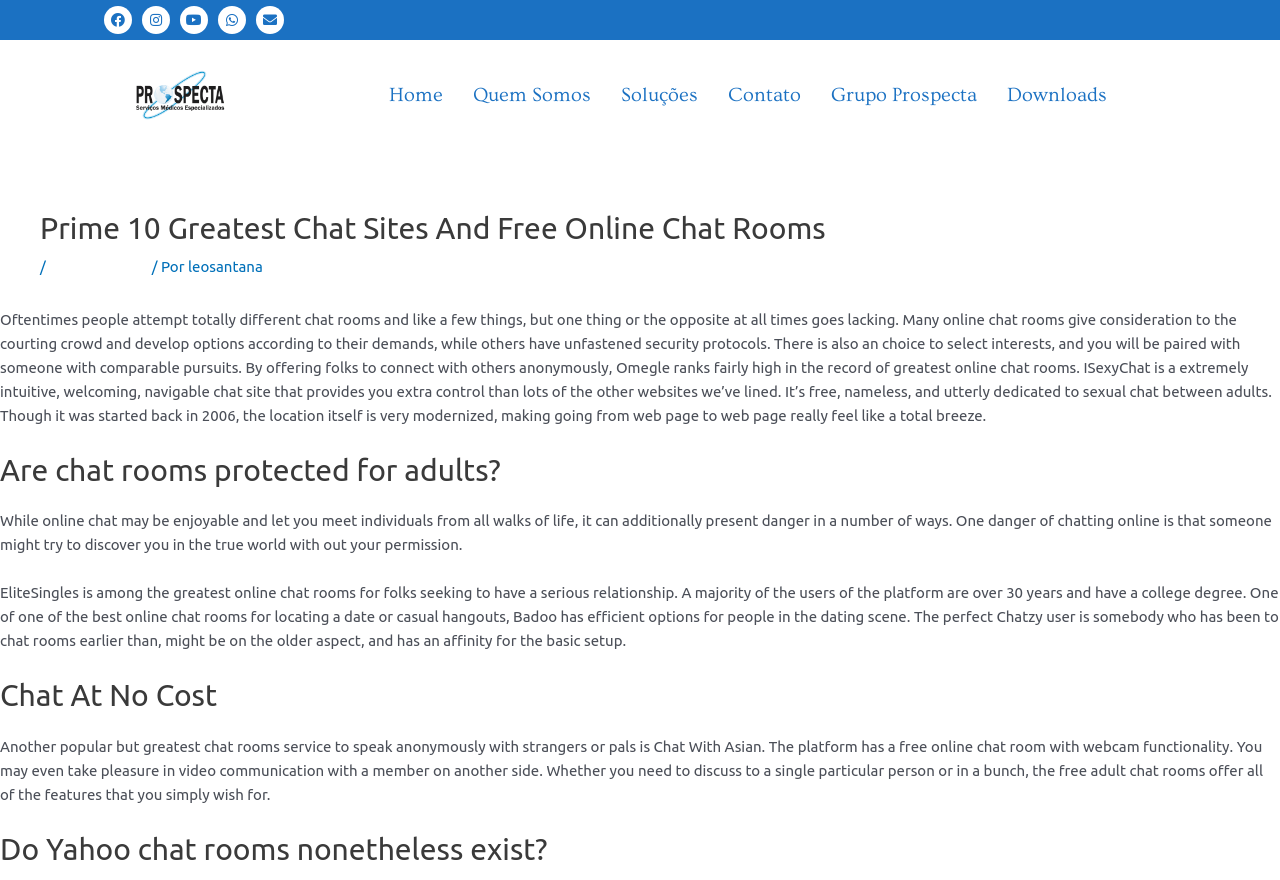Summarize the webpage comprehensively, mentioning all visible components.

The webpage is about the top 10 greatest chat sites and free online chat rooms. At the top, there are five social media links, including Facebook, Instagram, Youtube, Whatsapp, and Envelope, aligned horizontally. Below them, there is a link to "Prospecta serviços médicos" with an accompanying image. 

To the right of the social media links, there is a navigation menu with six links: "Home", "Quem Somos", "Soluções", "Contato", "Grupo Prospecta", and "Downloads". 

The main content of the webpage is divided into sections. The first section has a heading "Prime 10 Greatest Chat Sites And Free Online Chat Rooms" followed by a brief introduction to online chat rooms. 

Below the introduction, there are several sections discussing different aspects of online chat rooms, including their safety, features, and popularity. Each section has a heading, such as "Are chat rooms protected for adults?" and "Chat At No Cost", and contains a block of text describing the topic. 

Throughout the webpage, there are no images except for the one accompanying the "Prospecta serviços médicos" link. The layout is clean, with ample whitespace between sections, making it easy to read and navigate.